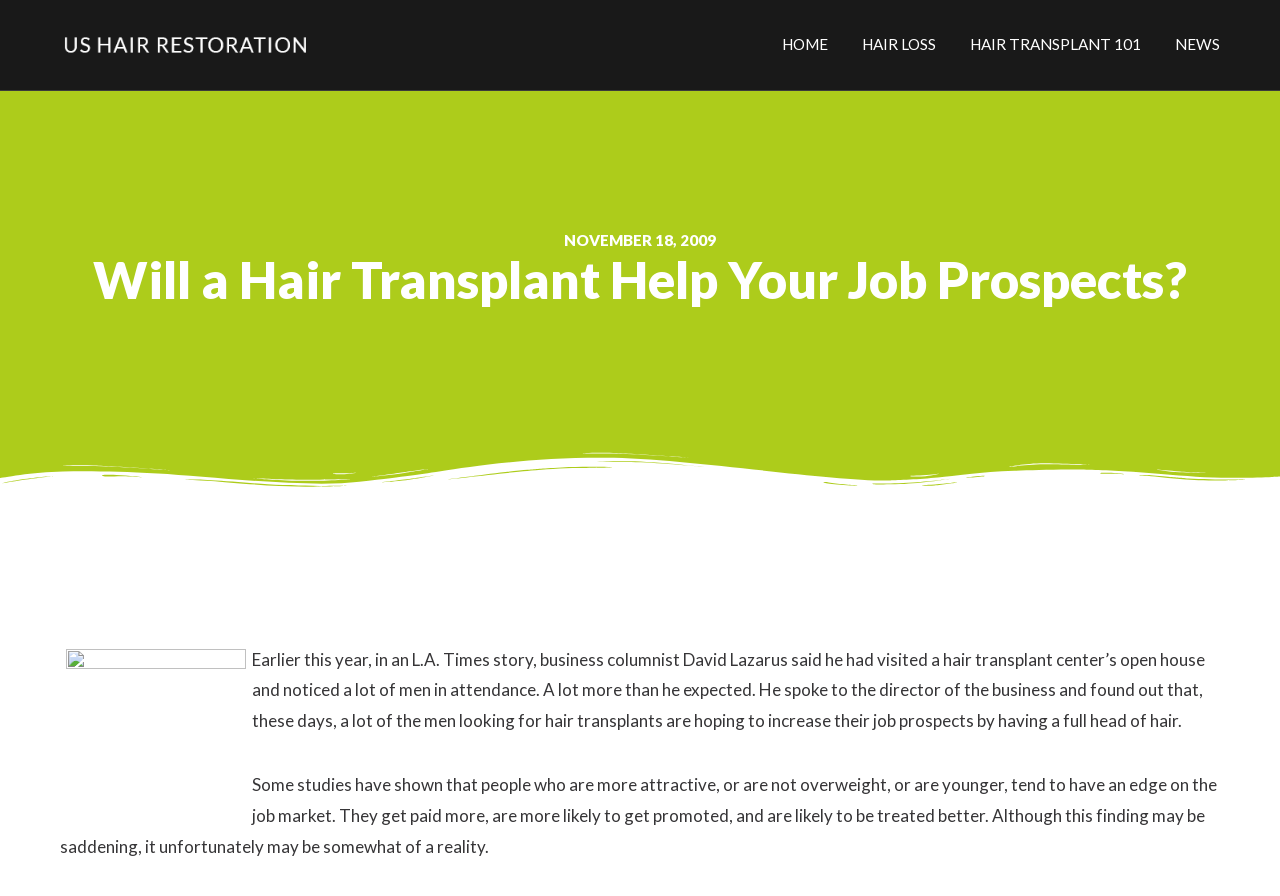Provide your answer in a single word or phrase: 
What is the orientation of the menu under 'HAIR LOSS'?

Vertical